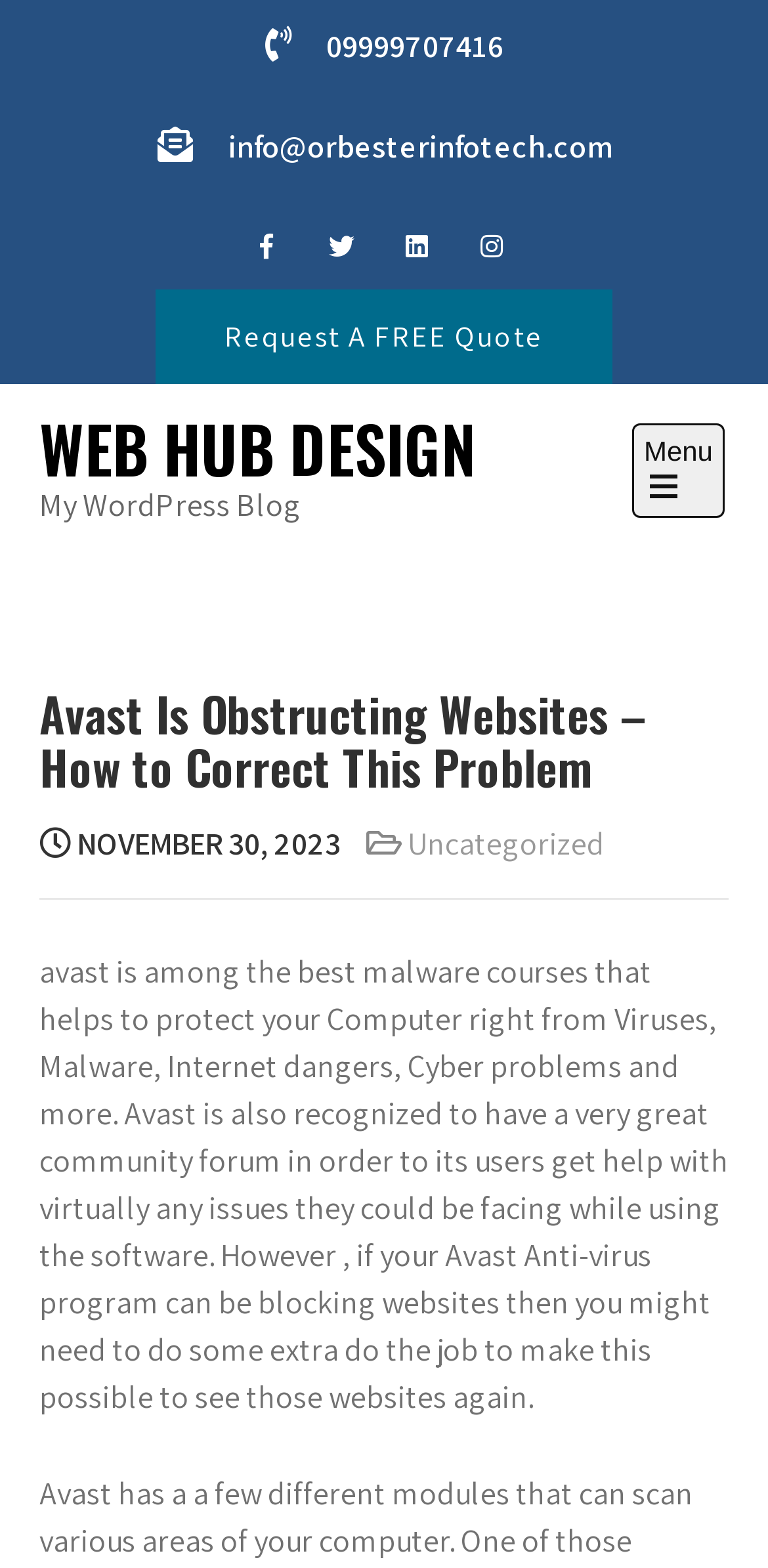From the element description: "info@orbesterinfotech.com", extract the bounding box coordinates of the UI element. The coordinates should be expressed as four float numbers between 0 and 1, in the order [left, top, right, bottom].

[0.297, 0.08, 0.795, 0.107]